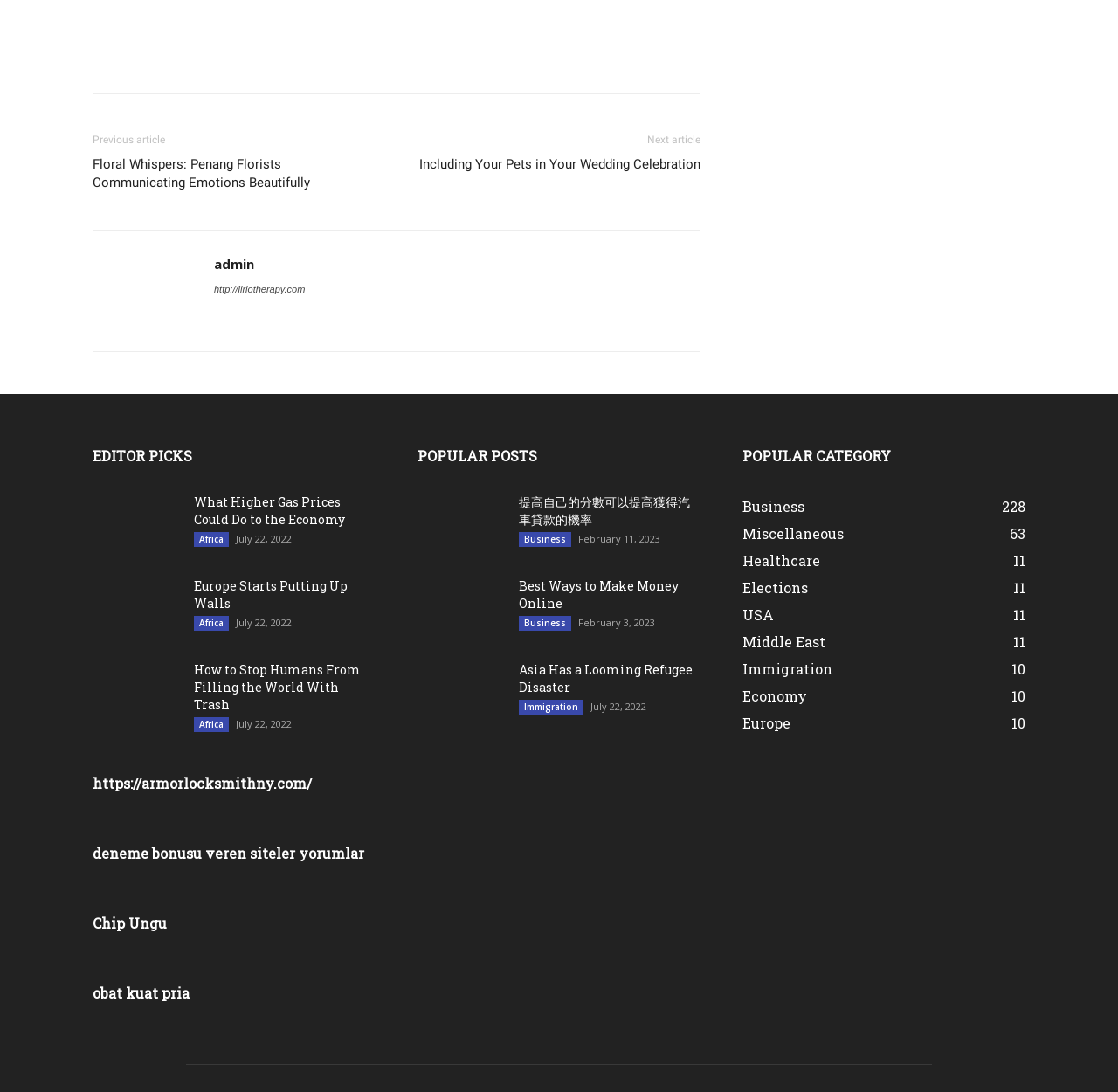Refer to the screenshot and answer the following question in detail:
How many complementary links are listed at the bottom of the webpage?

I scrolled to the bottom of the webpage and found four complementary links, each with a different URL and description.